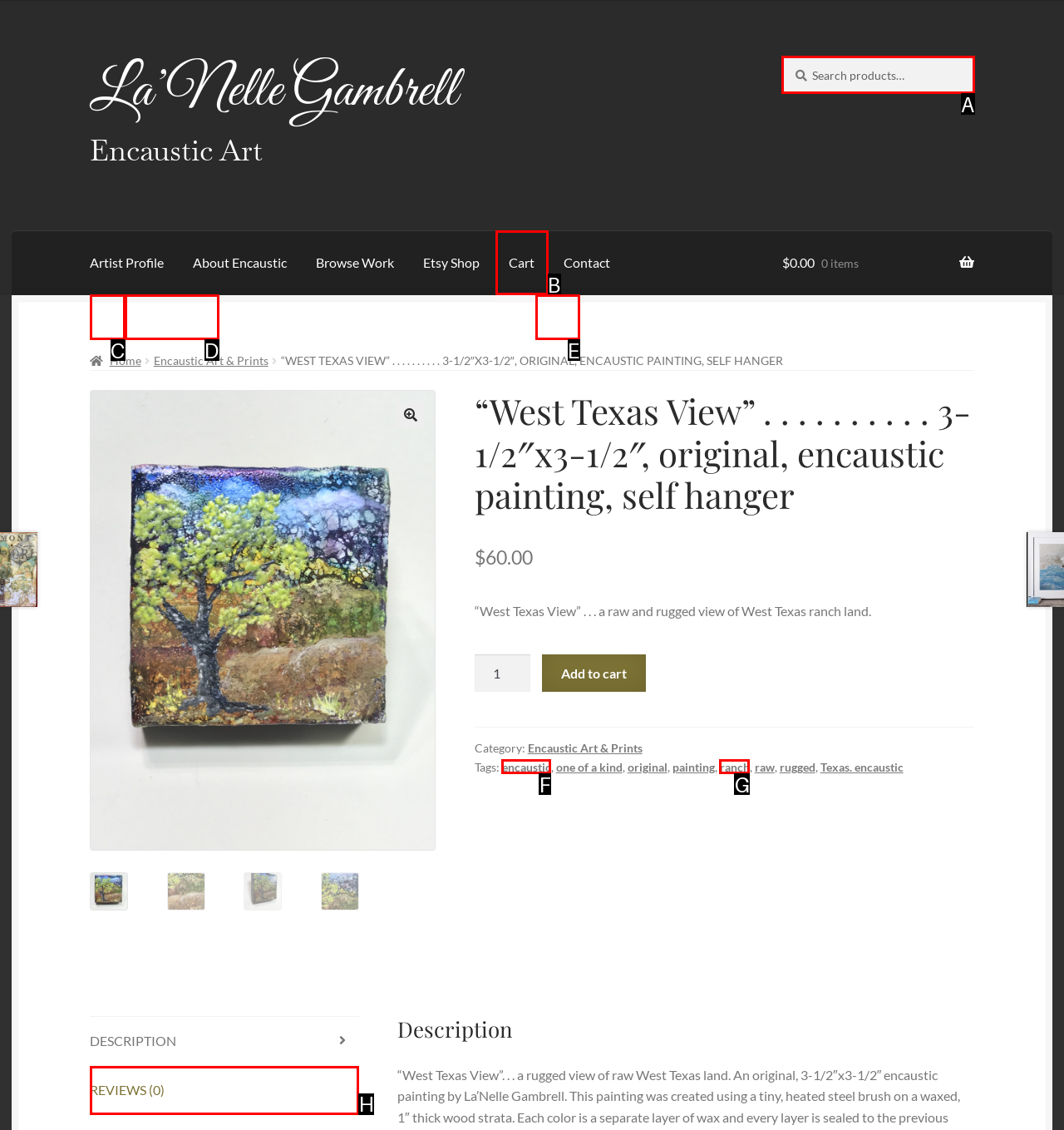Choose the HTML element that needs to be clicked for the given task: Search for something Respond by giving the letter of the chosen option.

A